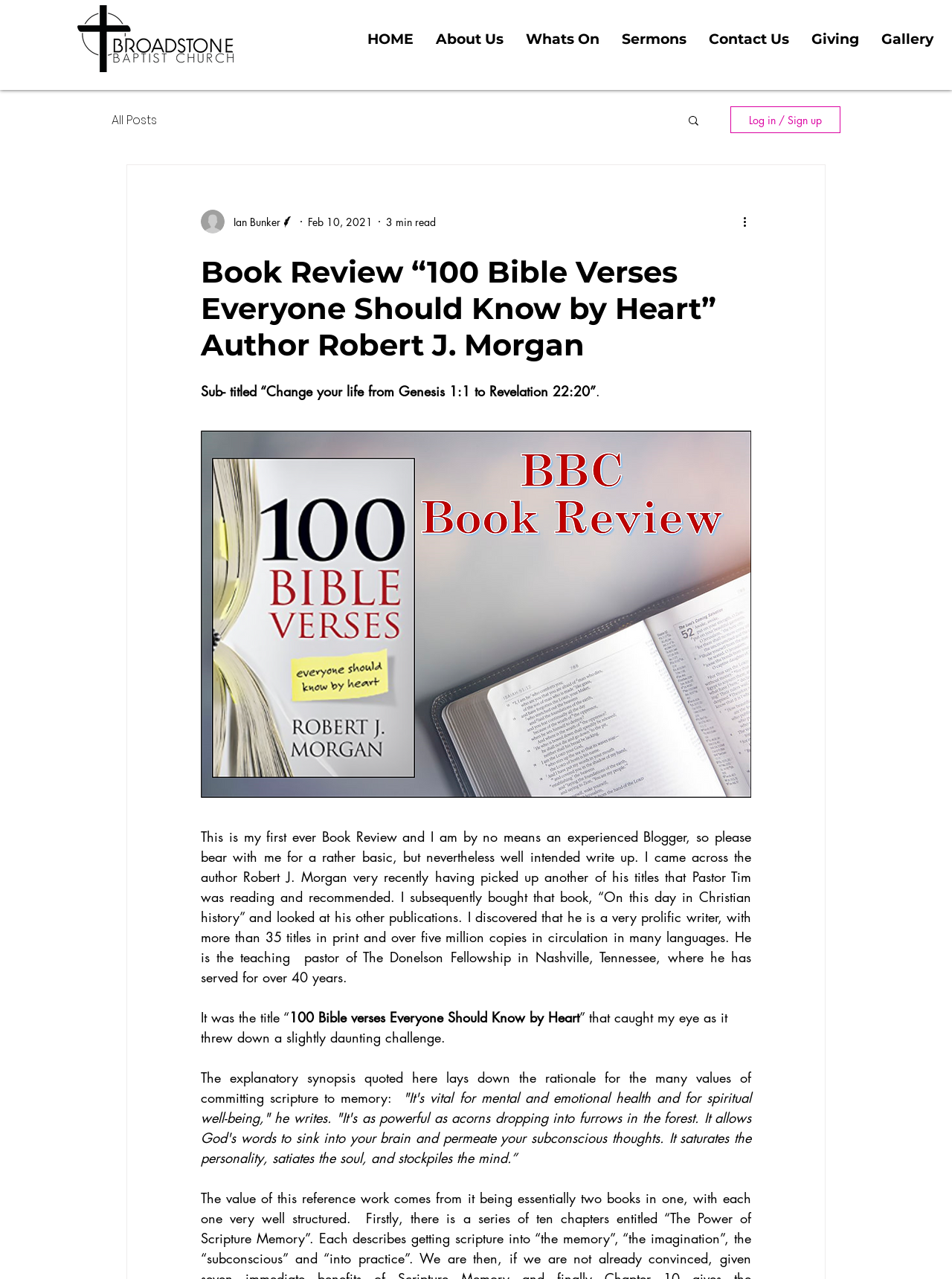Review the image closely and give a comprehensive answer to the question: How many years has the author served as a teaching pastor?

The information about the author's service as a teaching pastor can be found in the text 'He is the teaching pastor of The Donelson Fellowship in Nashville, Tennessee, where he has served for over 40 years.' which is part of the book review.